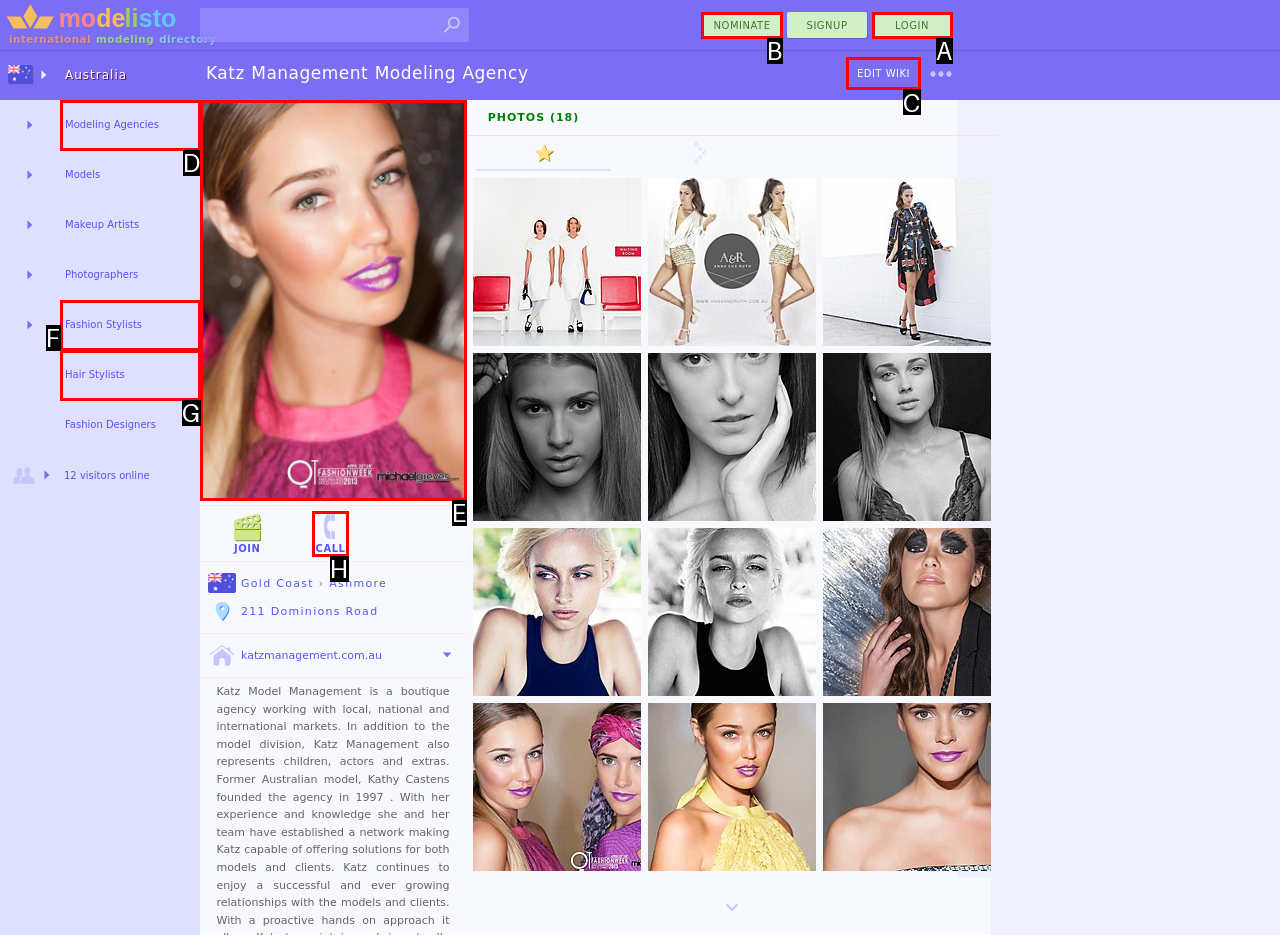Identify the correct option to click in order to accomplish the task: Click on the NOMINATE button Provide your answer with the letter of the selected choice.

B